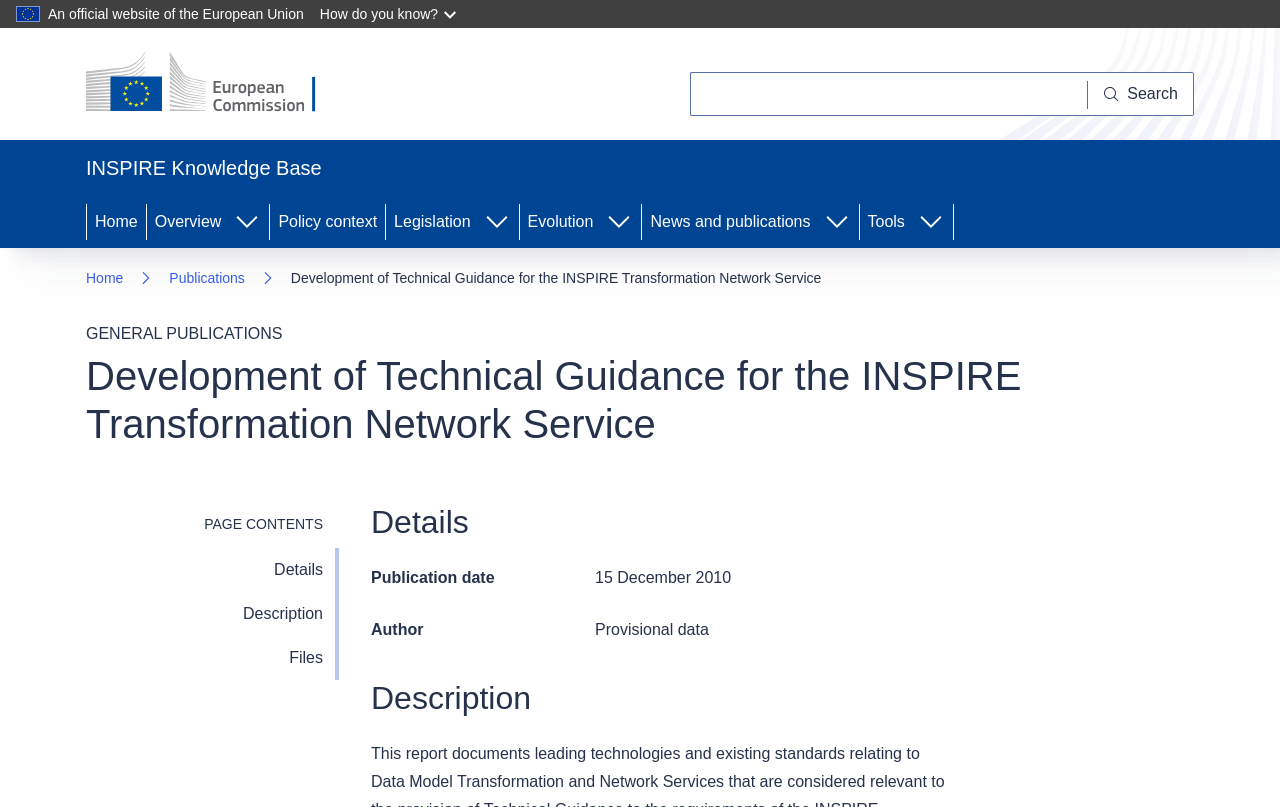Analyze the image and deliver a detailed answer to the question: How many links are present in the navigation section 'You are here:'?

The navigation section 'You are here:' contains three links: 'Home', 'Publications', and 'Development of Technical Guidance for the INSPIRE Transformation Network Service'.